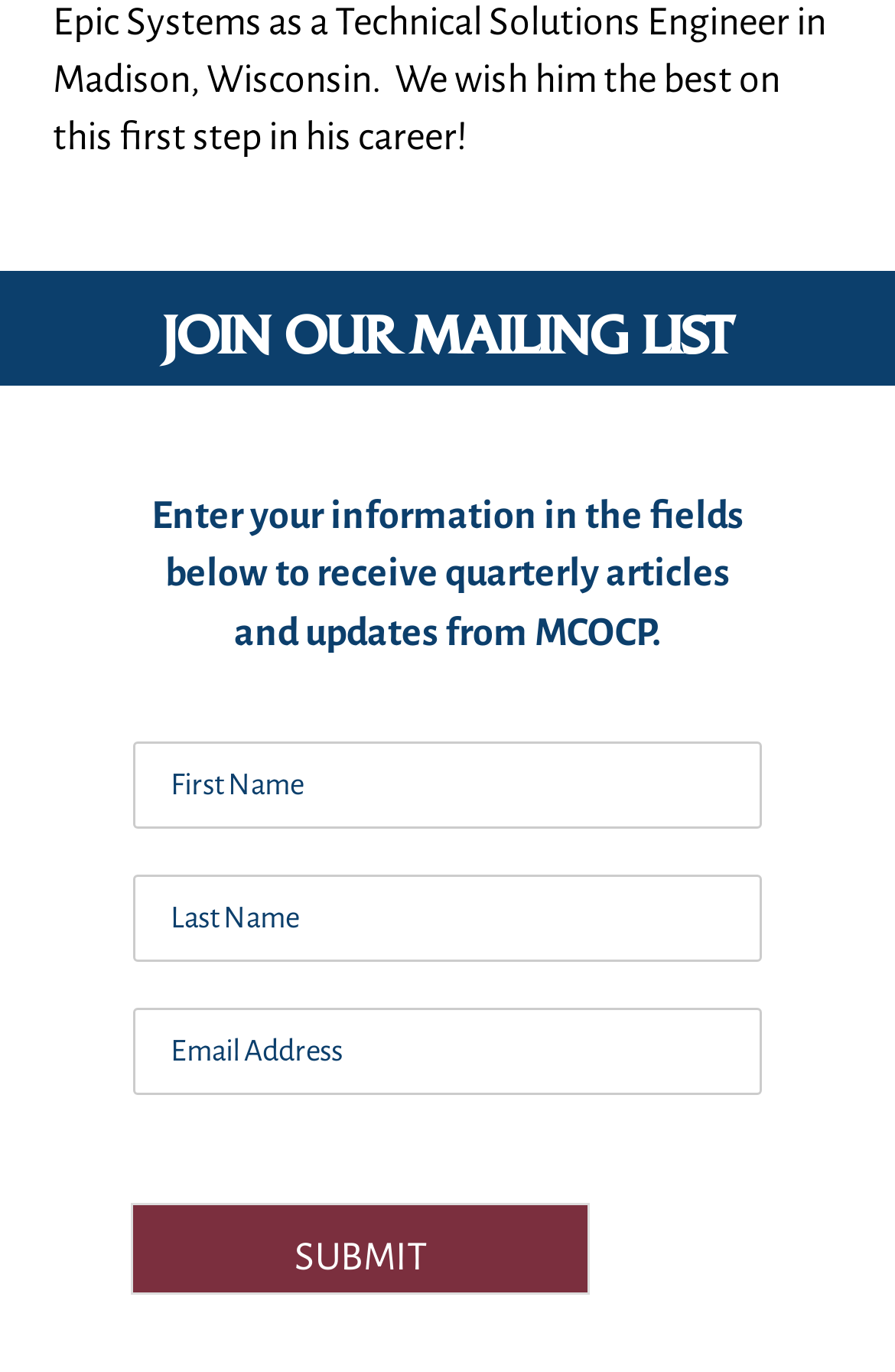What is the purpose of the text fields?
From the screenshot, provide a brief answer in one word or phrase.

To enter information